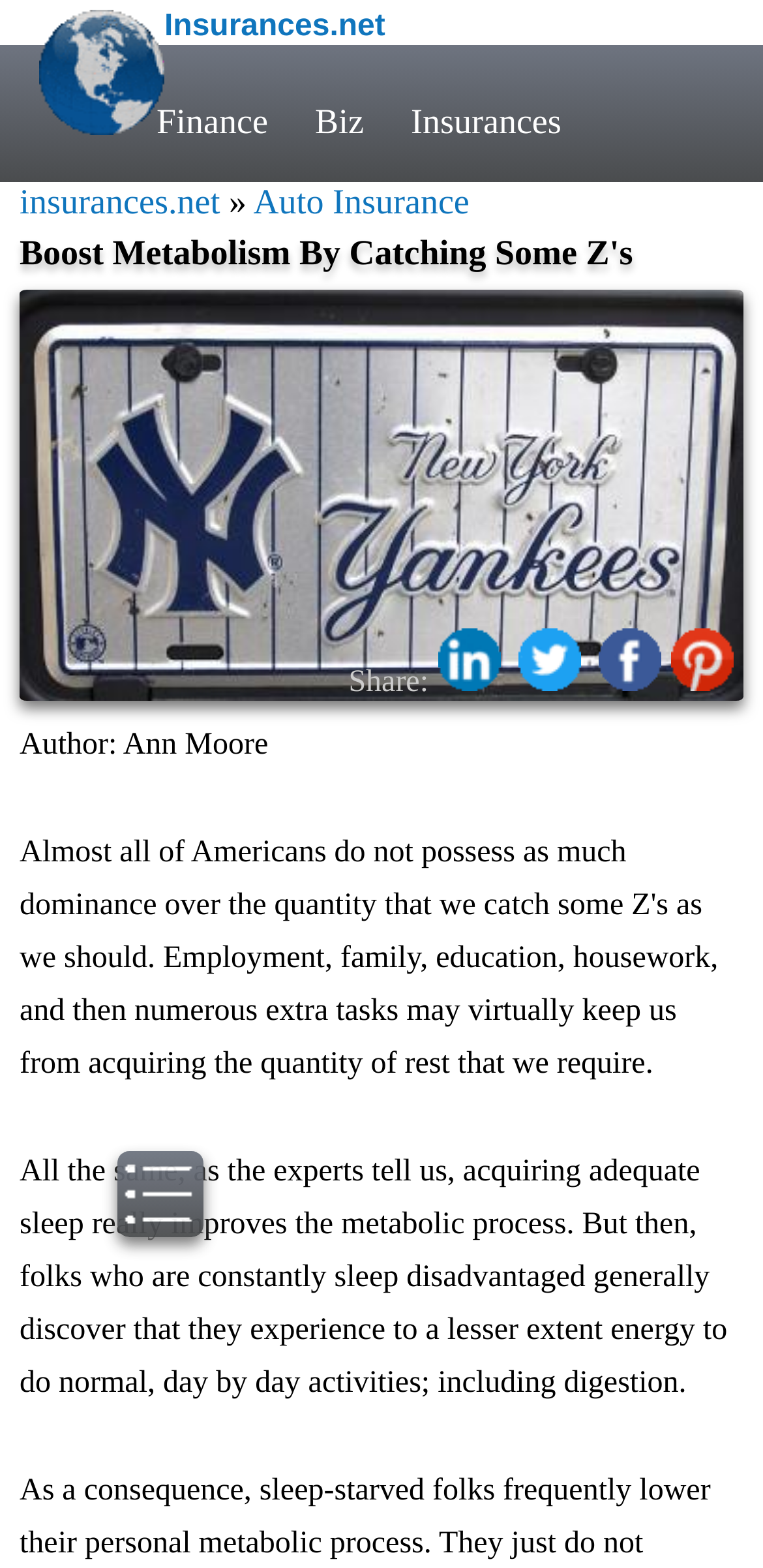Please specify the bounding box coordinates in the format (top-left x, top-left y, bottom-right x, bottom-right y), with values ranging from 0 to 1. Identify the bounding box for the UI component described as follows: Biz

[0.387, 0.065, 0.503, 0.09]